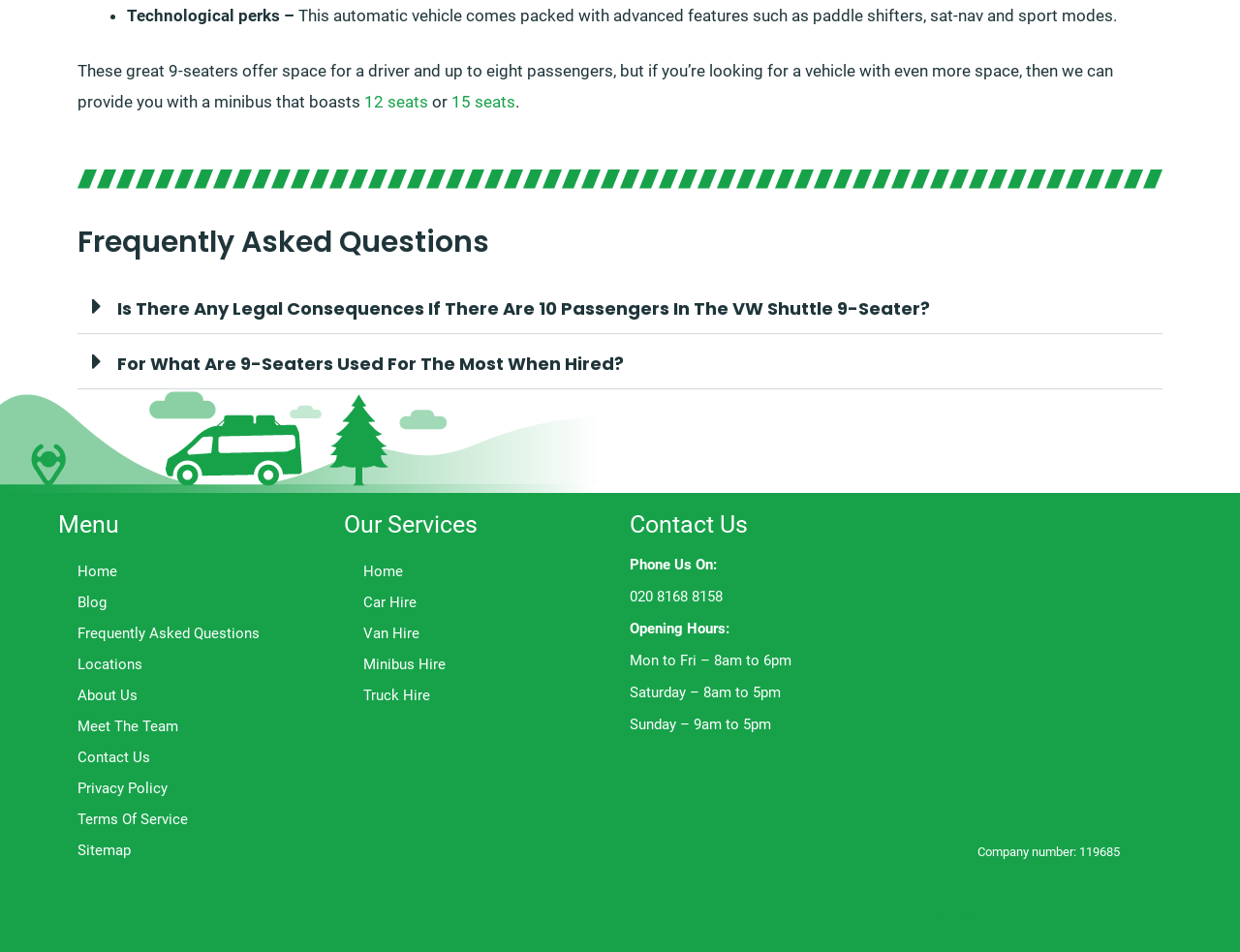What is the purpose of paddle shifters in an automatic vehicle?
Provide a detailed answer to the question using information from the image.

The webpage mentions that paddle shifters are one of the advanced features of an automatic vehicle, but it does not explicitly state their purpose. However, based on general knowledge, paddle shifters are used to manually shift gears in an automatic transmission vehicle.